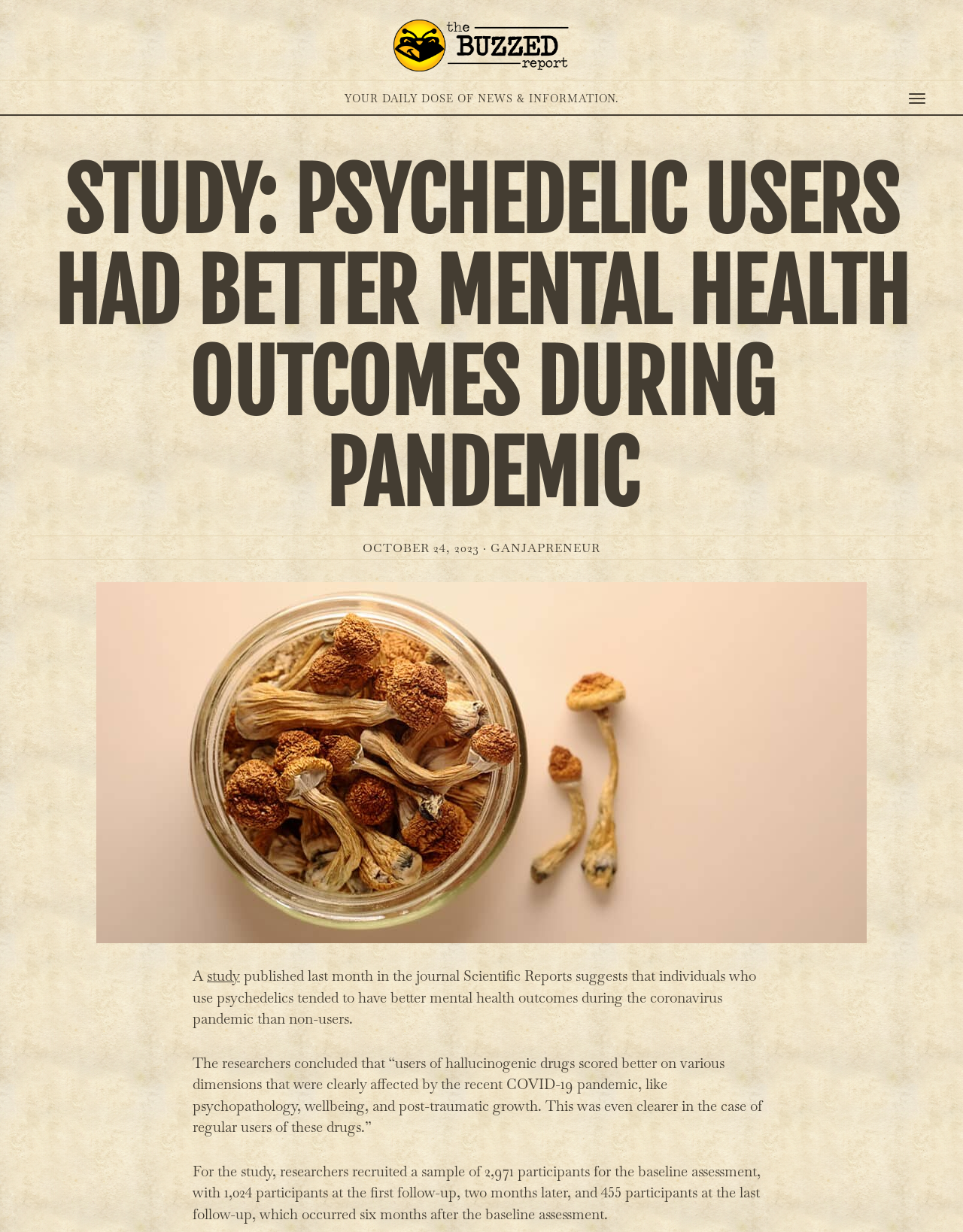Please provide a brief answer to the question using only one word or phrase: 
When was the study published?

Last month